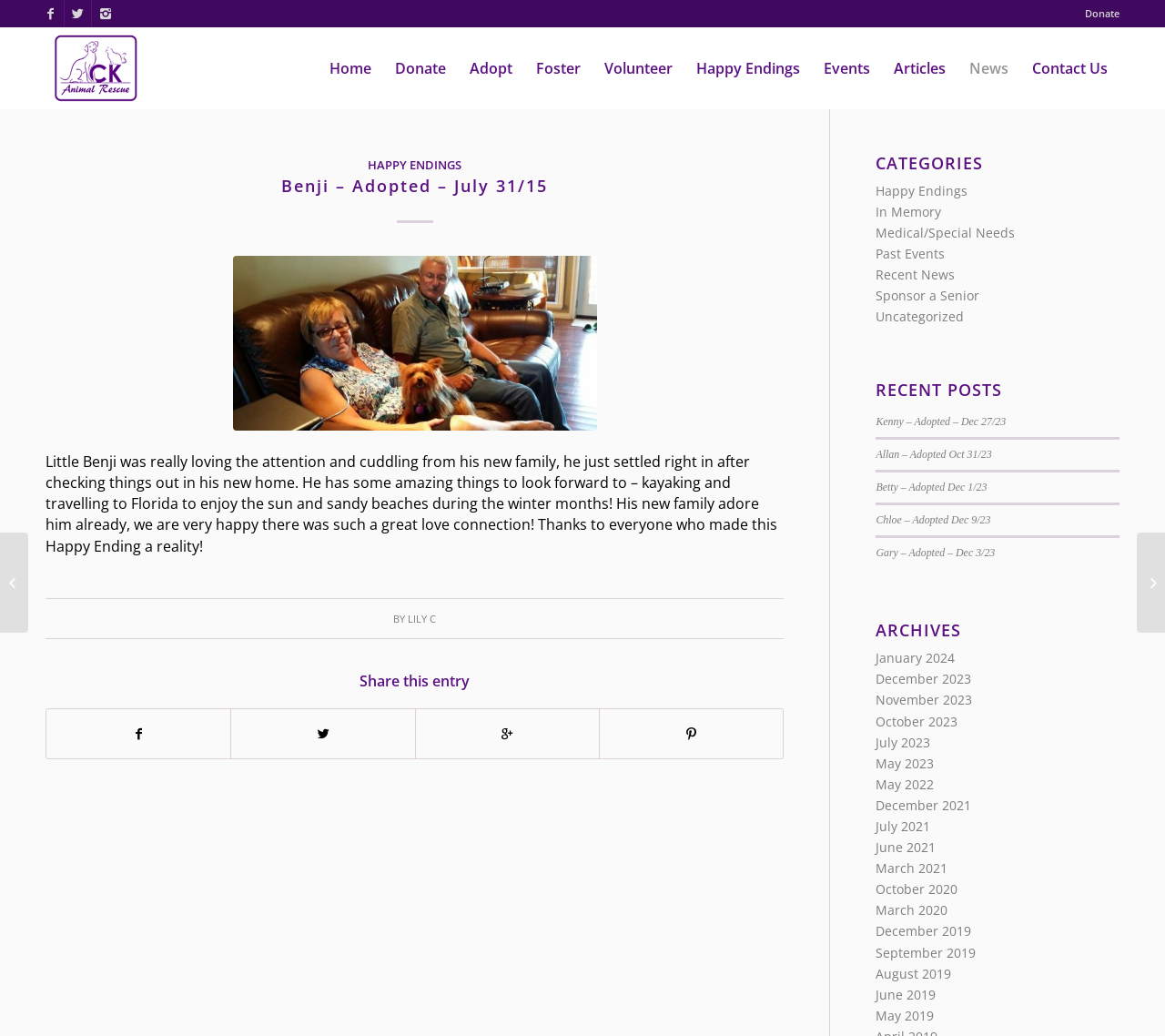Generate a detailed explanation of the webpage's features and information.

The webpage is about CK Animal Rescue, an organization that helps animals find new homes. At the top of the page, there is a navigation menu with links to different sections of the website, including "Home", "Donate", "Adopt", "Foster", "Volunteer", "Happy Endings", "Events", "Articles", "News", and "Contact Us". 

Below the navigation menu, there is a main section that takes up most of the page. This section is divided into two parts. On the left side, there is an article about a dog named Benji, who was adopted on July 31, 2015. The article includes a heading with Benji's name and a description of his adoption story, which mentions that he loves attention and cuddling and has gone on to enjoy kayaking and traveling to Florida with his new family. 

On the right side of the main section, there are three columns of links. The top column is labeled "CATEGORIES" and includes links to different categories of posts, such as "Happy Endings", "In Memory", and "Medical/Special Needs". The middle column is labeled "RECENT POSTS" and includes links to recent adoption stories, including "Kenny – Adopted – Dec 27/23" and "Chloe – Adopted Dec 9/23". The bottom column is labeled "ARCHIVES" and includes links to posts from different months and years, ranging from January 2024 to May 2019.

At the bottom of the page, there are two links to adoption stories, "Bonnie & Clyde – Adopted – July 27/15" and "Jacob – Adopted – August 3/15", which are positioned on the left and right sides of the page, respectively.